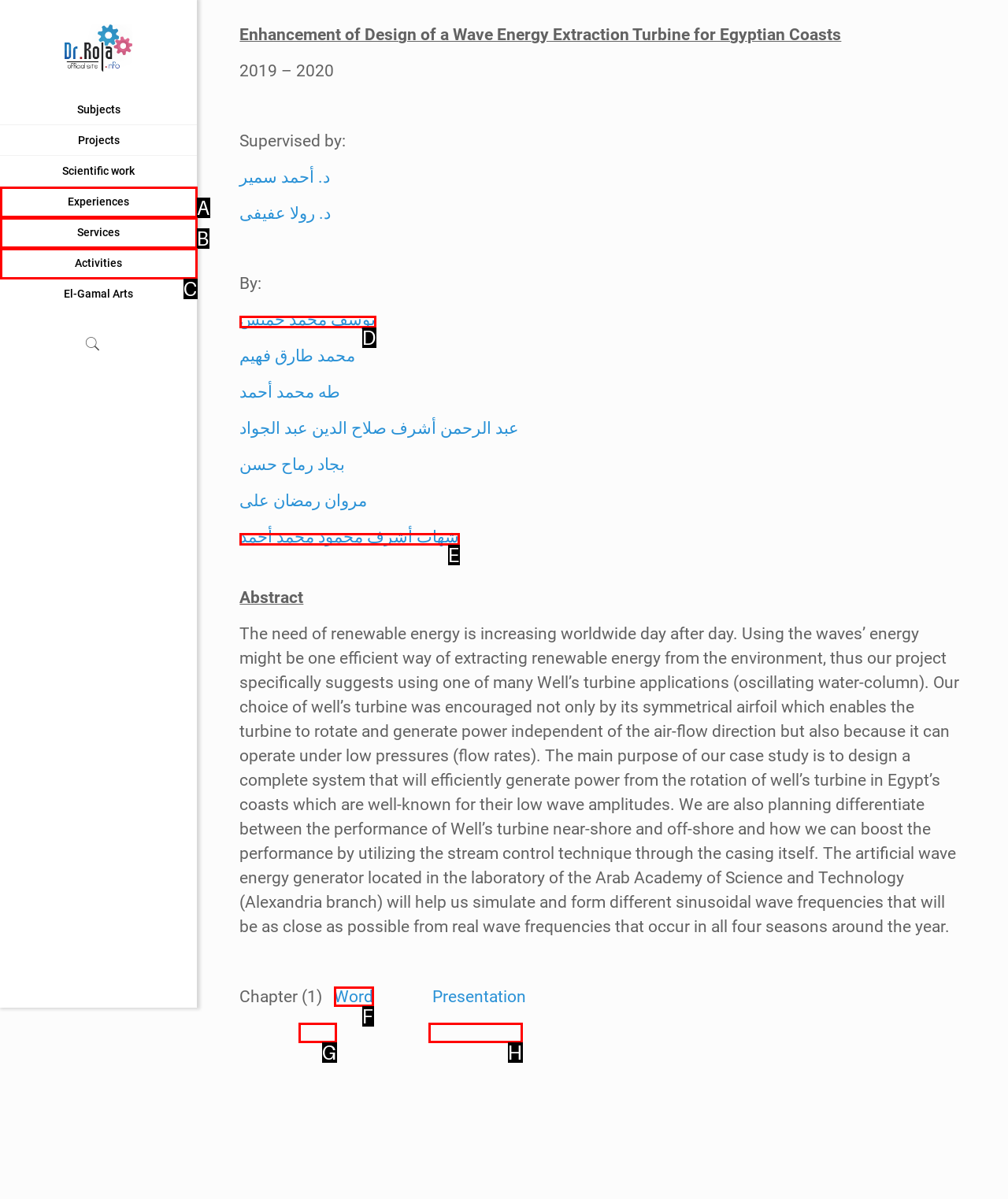Identify the UI element described as: Chinese social media
Answer with the option's letter directly.

None